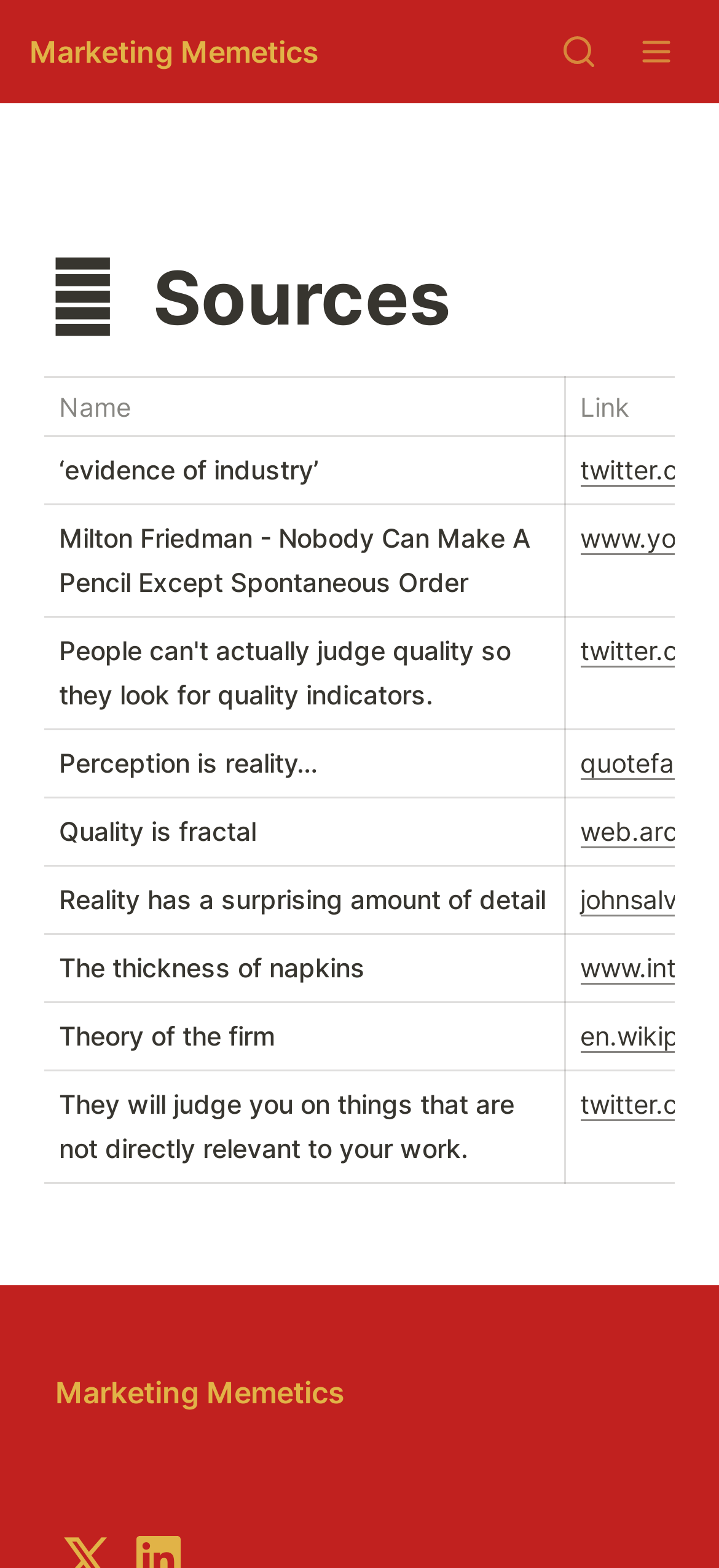Use a single word or phrase to answer the following:
What is the first grid cell text?

'evidence of industry'